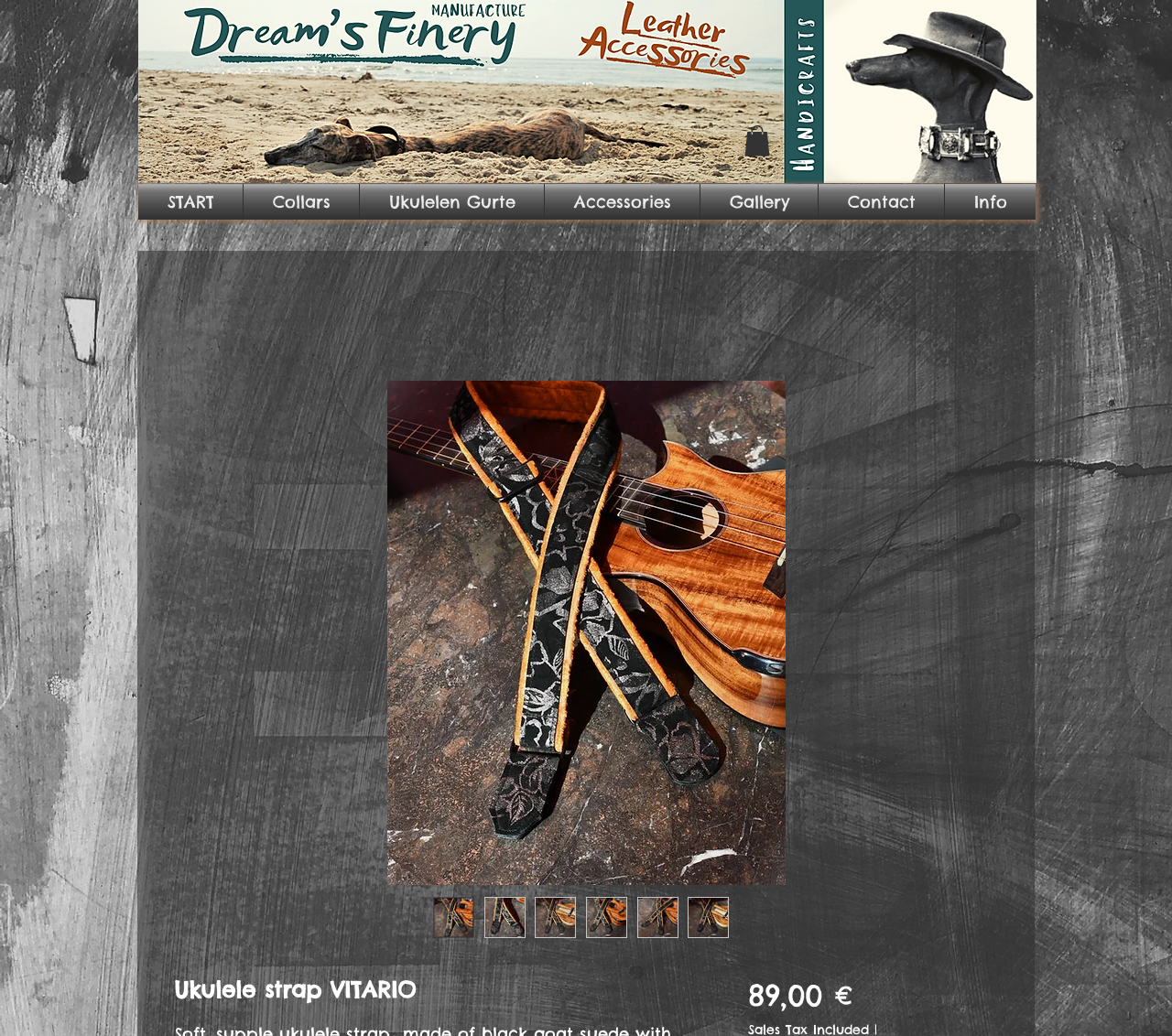Please identify the bounding box coordinates of the element I should click to complete this instruction: 'Click on the 'START' link'. The coordinates should be given as four float numbers between 0 and 1, like this: [left, top, right, bottom].

[0.118, 0.178, 0.207, 0.212]